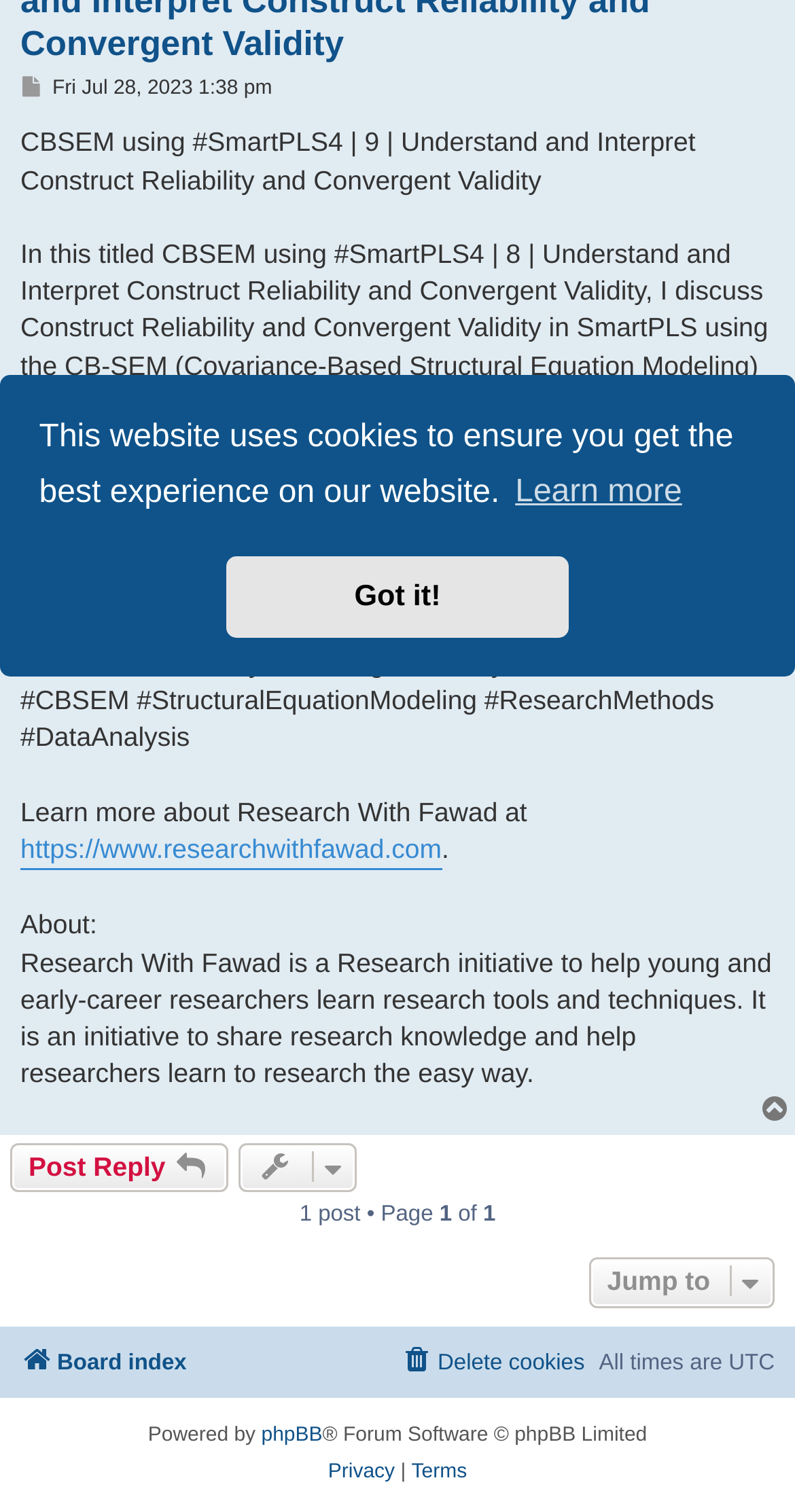Using the format (top-left x, top-left y, bottom-right x, bottom-right y), and given the element description, identify the bounding box coordinates within the screenshot: Privacy | Terms

[0.038, 0.962, 0.962, 0.986]